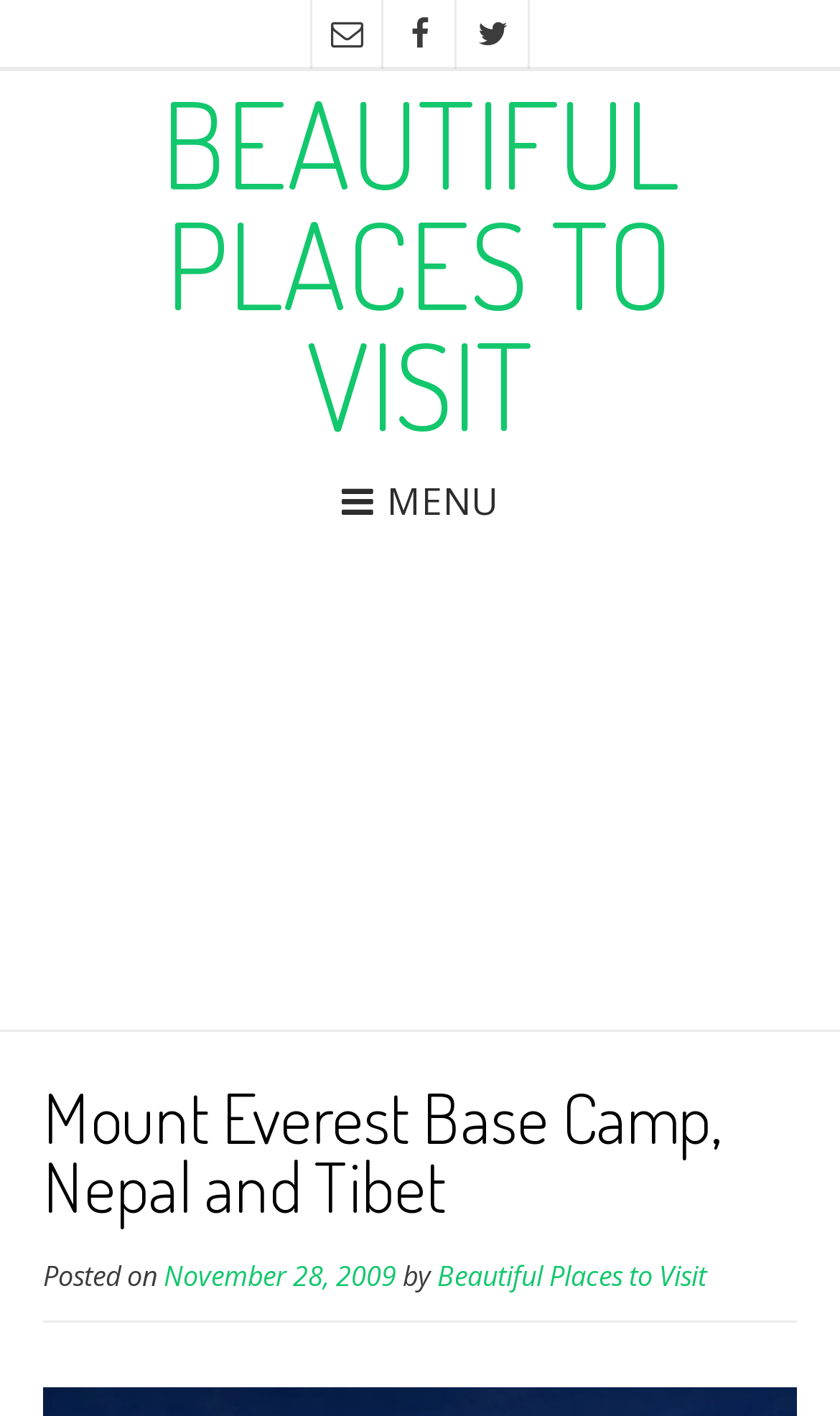What is the name of the base camp? Refer to the image and provide a one-word or short phrase answer.

Mount Everest Base Camp